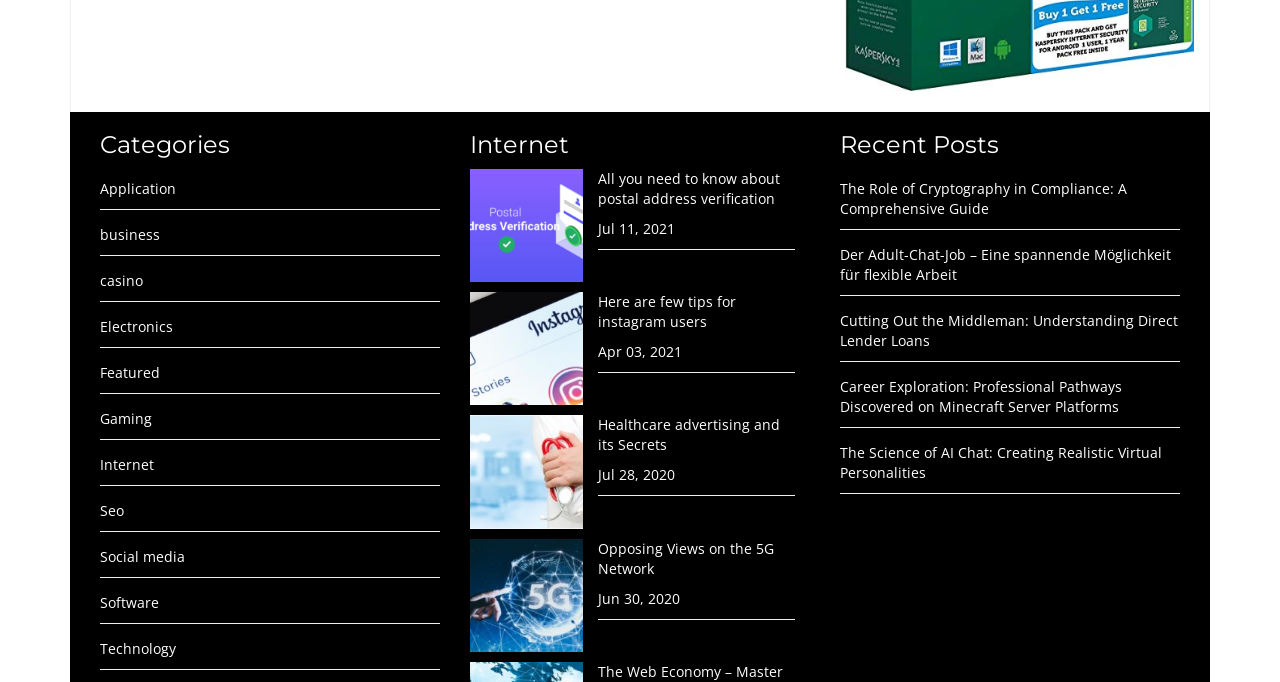What is the category of the link 'Gaming'?
Answer the question with a detailed and thorough explanation.

The link 'Gaming' is located among other links such as 'Application', 'business', and 'casino', which suggests that 'Gaming' is a category.